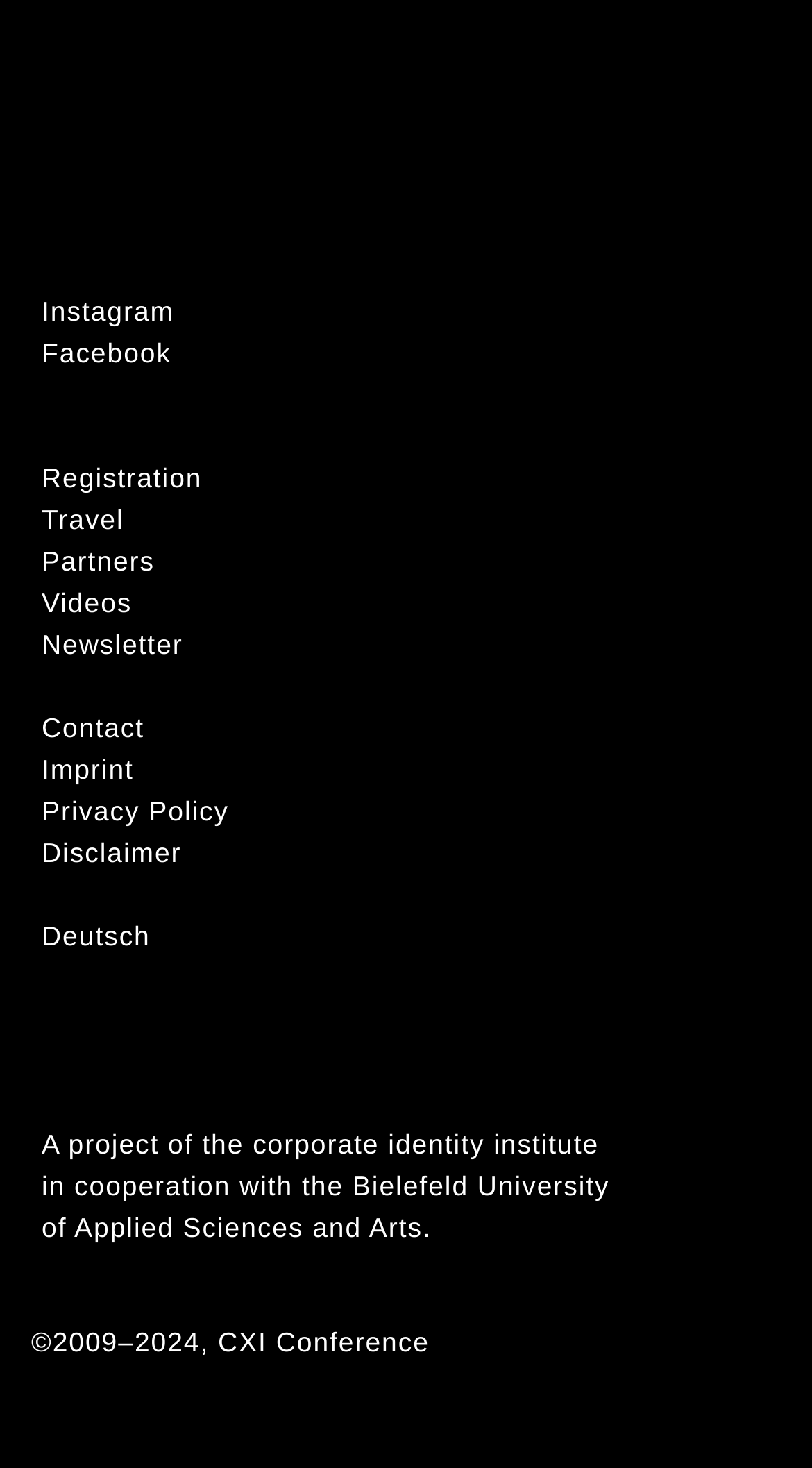Determine the bounding box coordinates of the clickable area required to perform the following instruction: "Watch videos". The coordinates should be represented as four float numbers between 0 and 1: [left, top, right, bottom].

[0.051, 0.4, 0.163, 0.421]